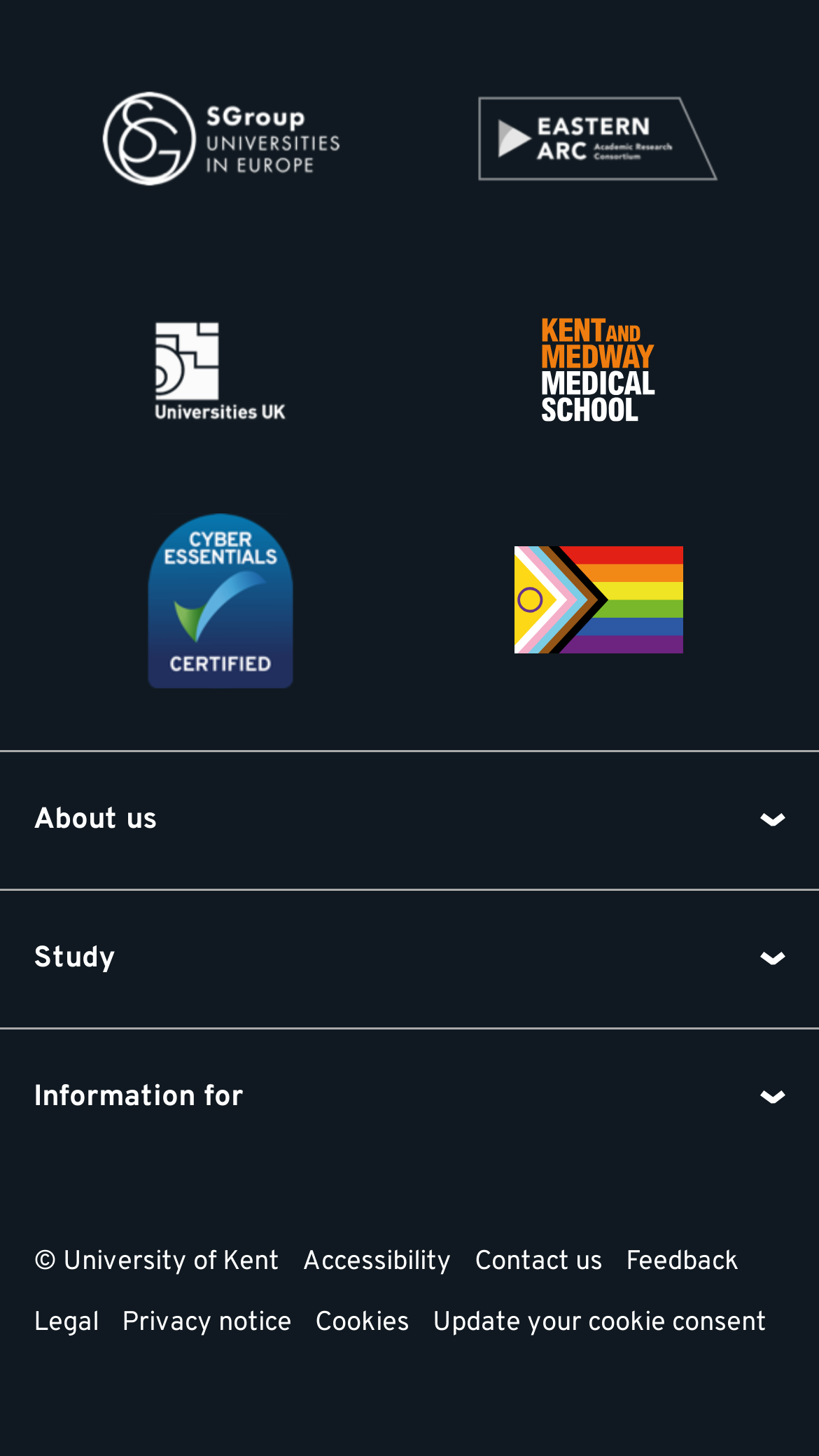Please determine the bounding box coordinates of the element's region to click for the following instruction: "Contact us".

[0.579, 0.847, 0.736, 0.889]